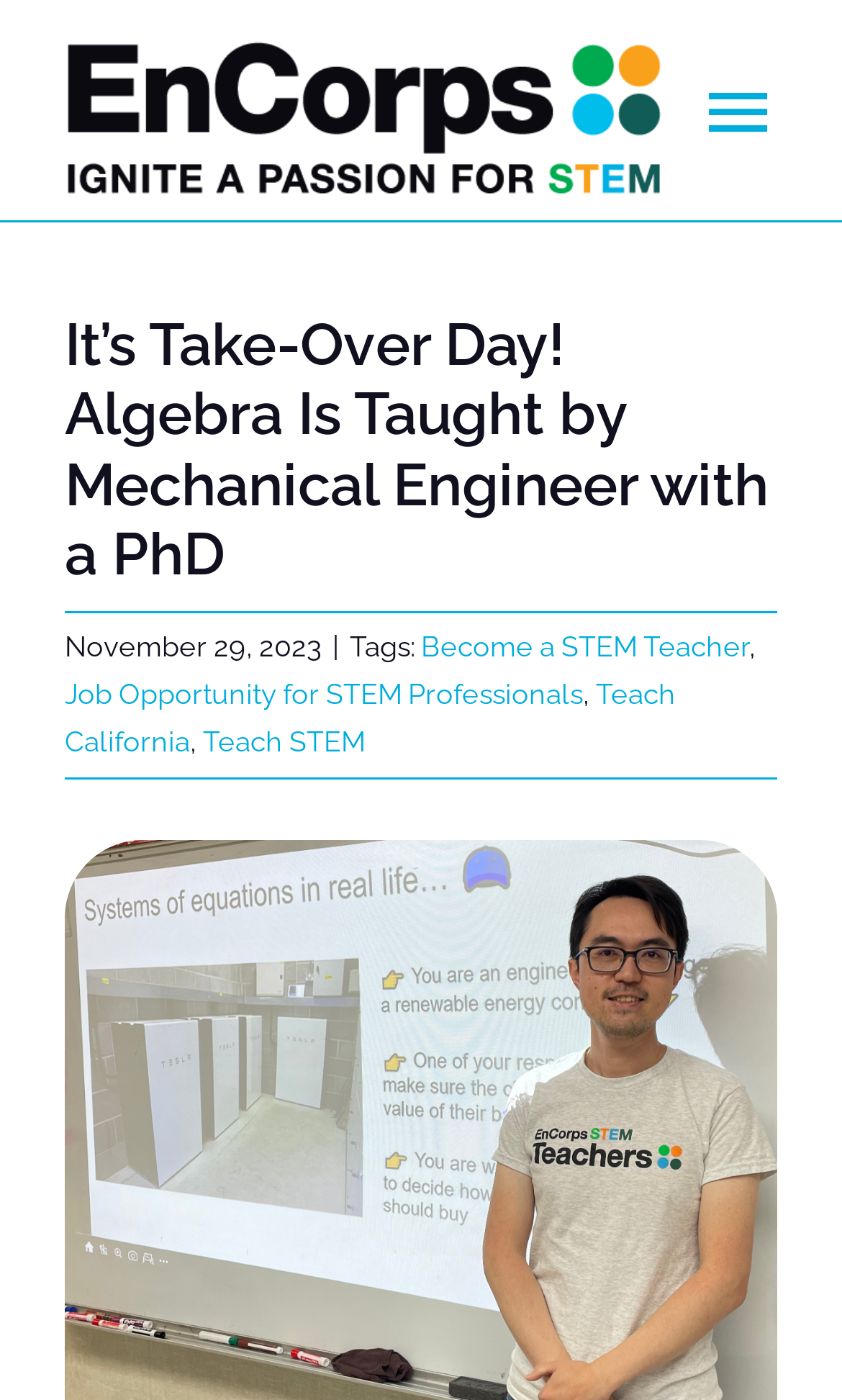Use a single word or phrase to answer the following:
What is the tag related to the article?

Become a STEM Teacher